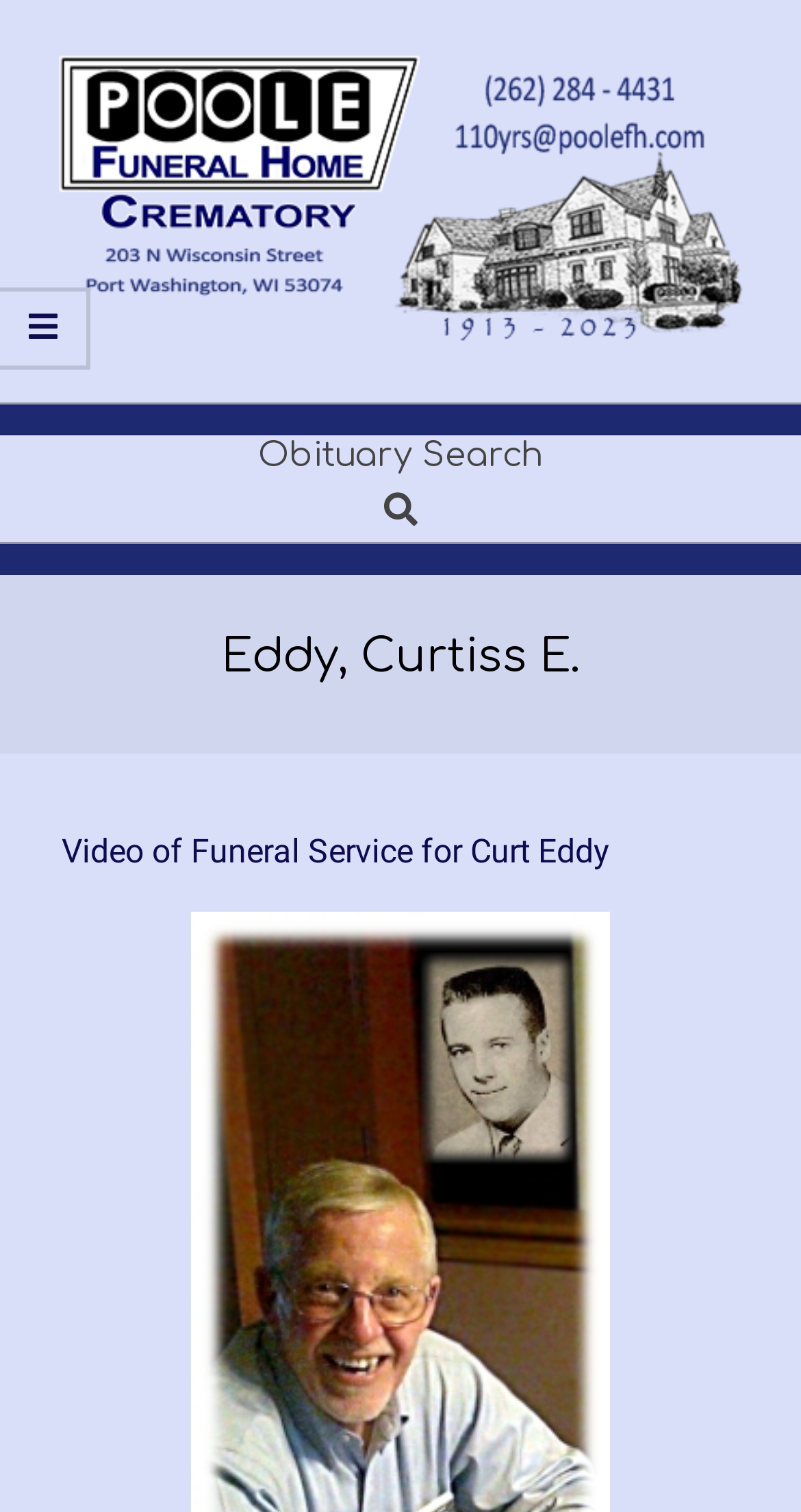Reply to the question below using a single word or brief phrase:
Is the search term field required?

No